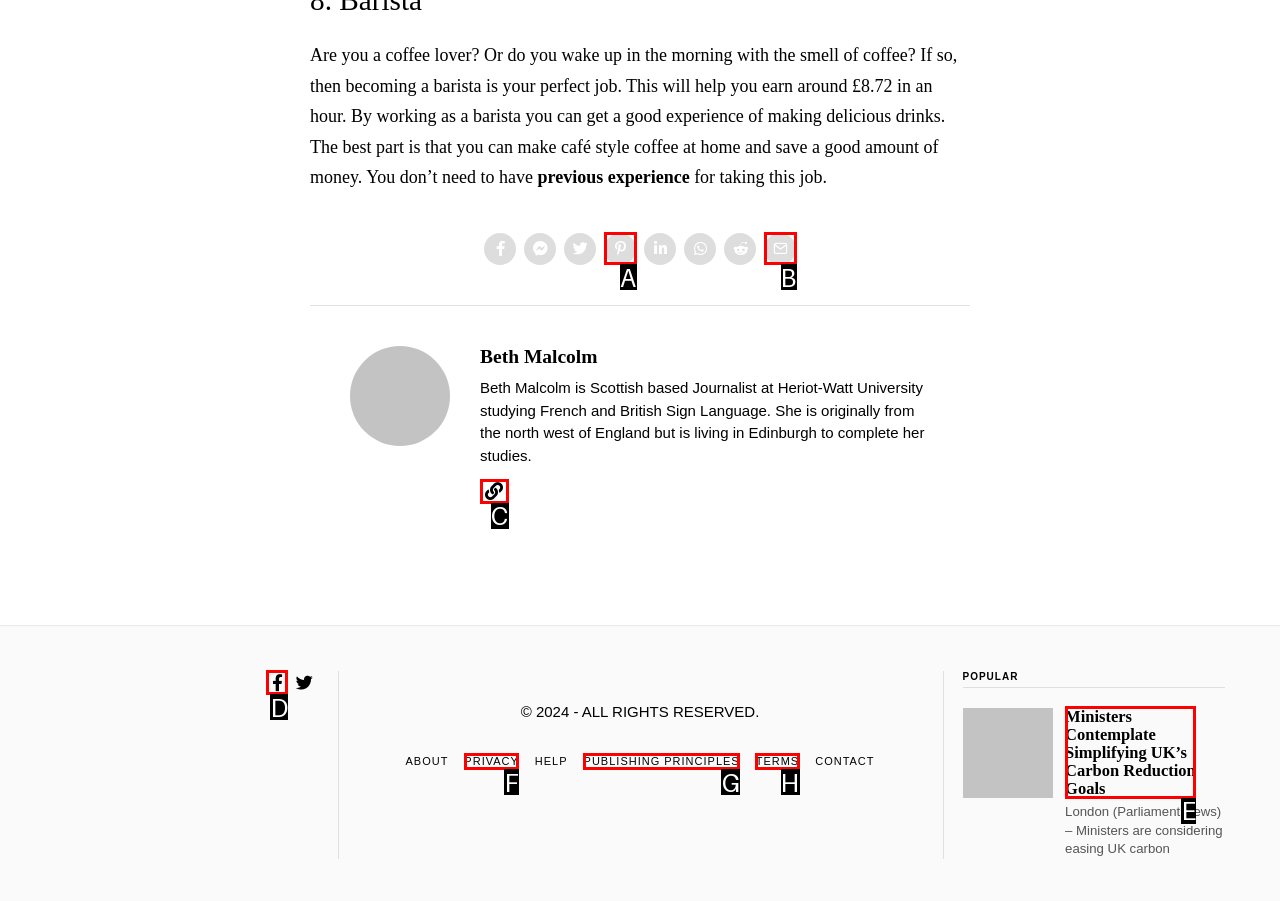Find the HTML element that matches the description: Publishing Principles
Respond with the corresponding letter from the choices provided.

G